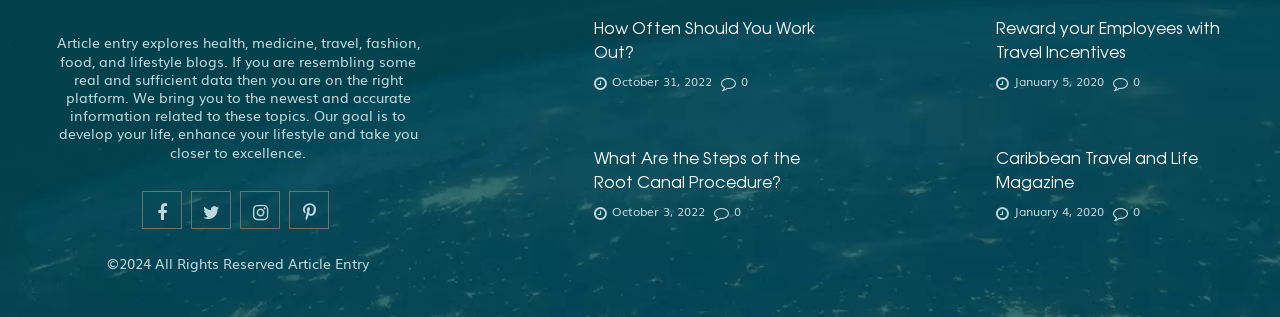Determine the bounding box coordinates for the area that should be clicked to carry out the following instruction: "Click on the 'ALTERNATIVE MEDICINE' link".

[0.669, 0.071, 0.796, 0.15]